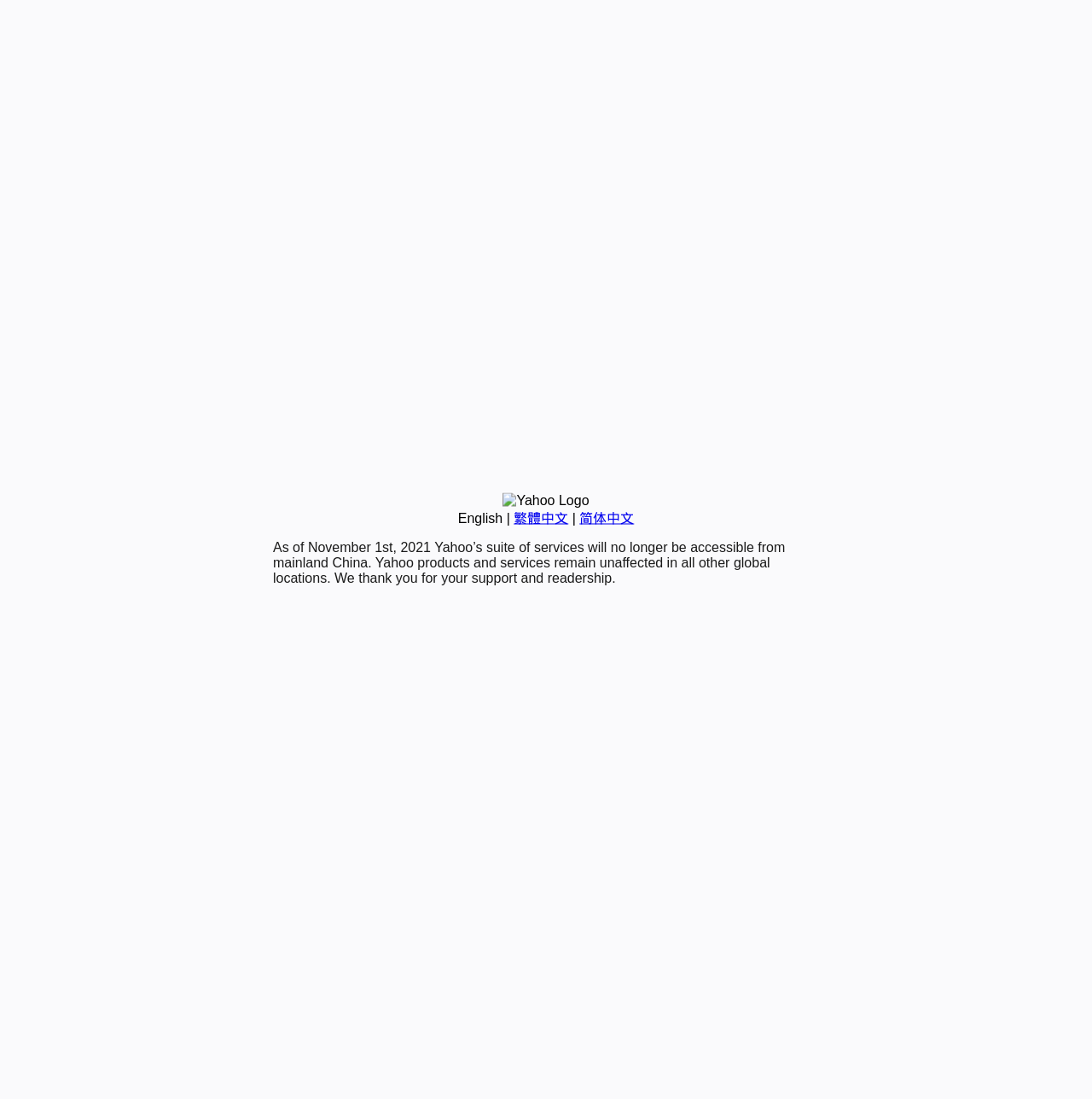Calculate the bounding box coordinates of the UI element given the description: "stated income commercial loans".

None